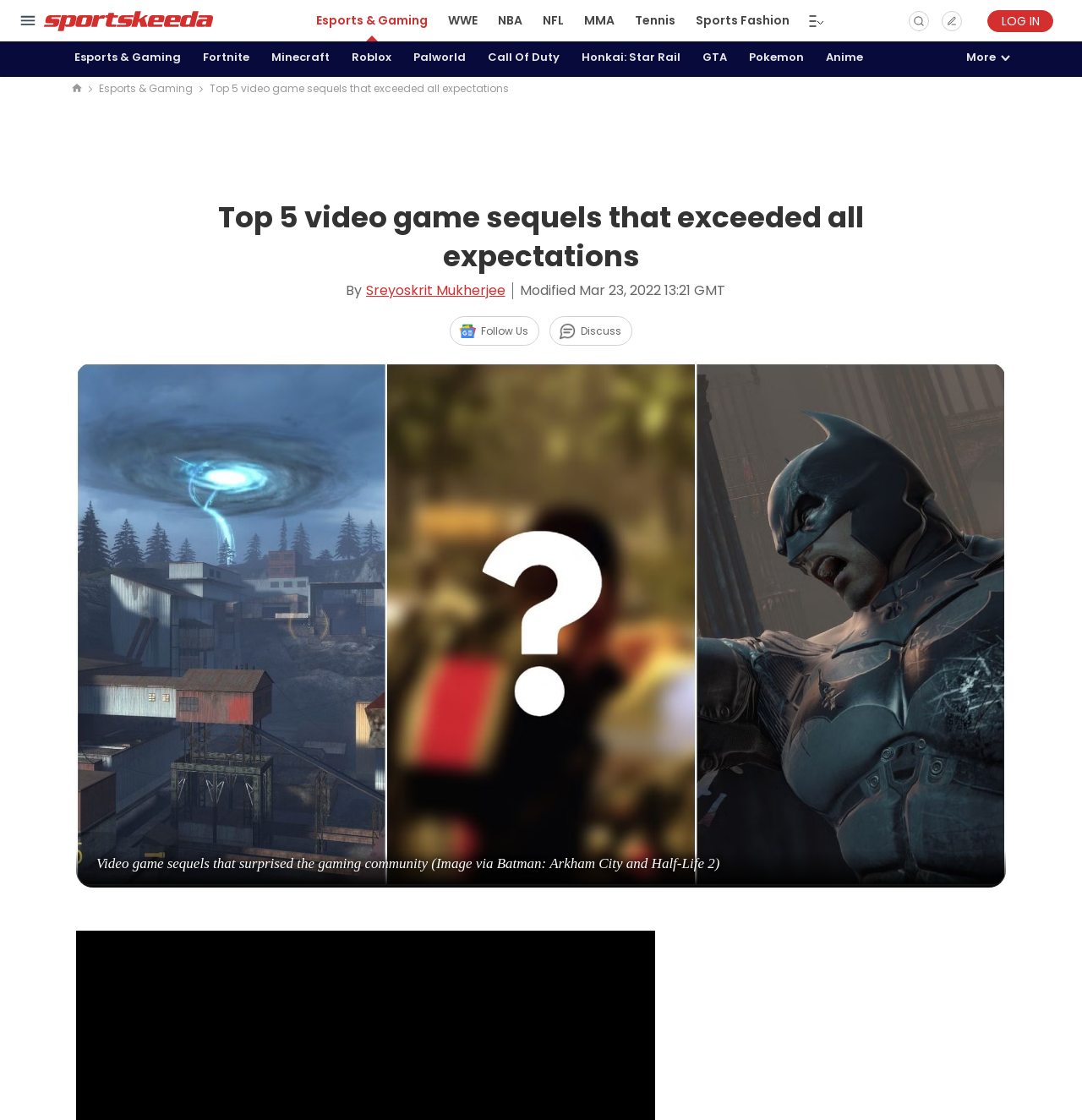Given the element description: "Roblox", predict the bounding box coordinates of the UI element it refers to, using four float numbers between 0 and 1, i.e., [left, top, right, bottom].

[0.323, 0.037, 0.364, 0.069]